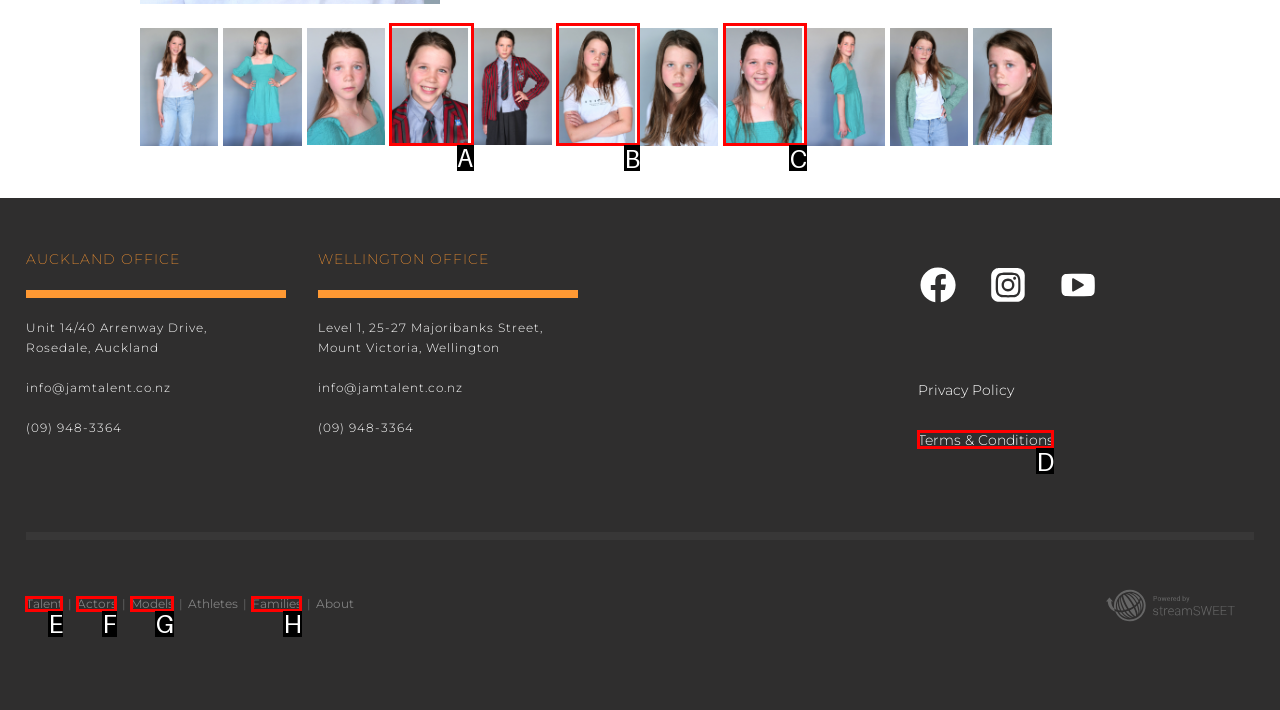Which option corresponds to the following element description: Terms & Conditions?
Please provide the letter of the correct choice.

D